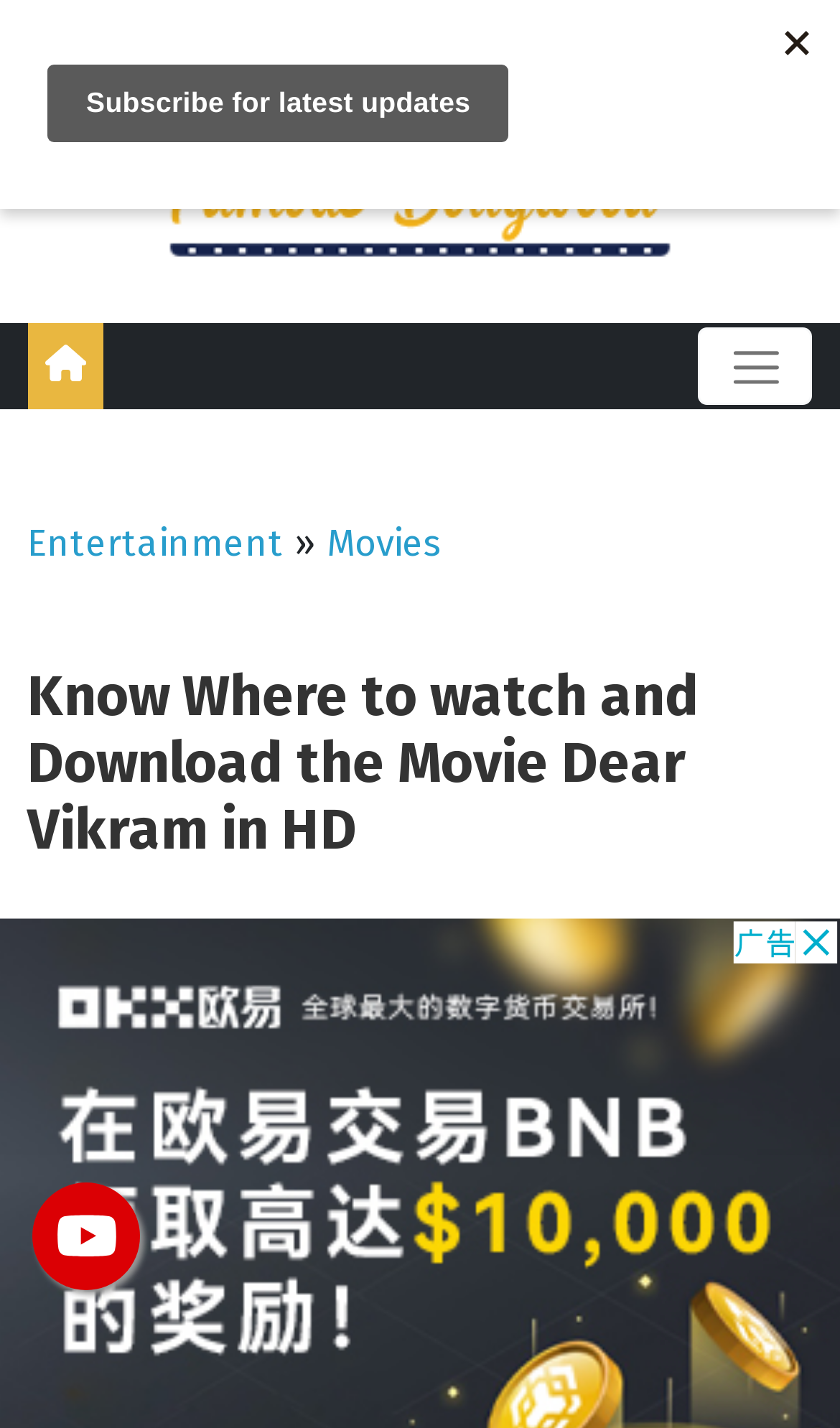Using the given description, provide the bounding box coordinates formatted as (top-left x, top-left y, bottom-right x, bottom-right y), with all values being floating point numbers between 0 and 1. Description: parent_node: Entertainment » Movies

[0.038, 0.828, 0.167, 0.903]